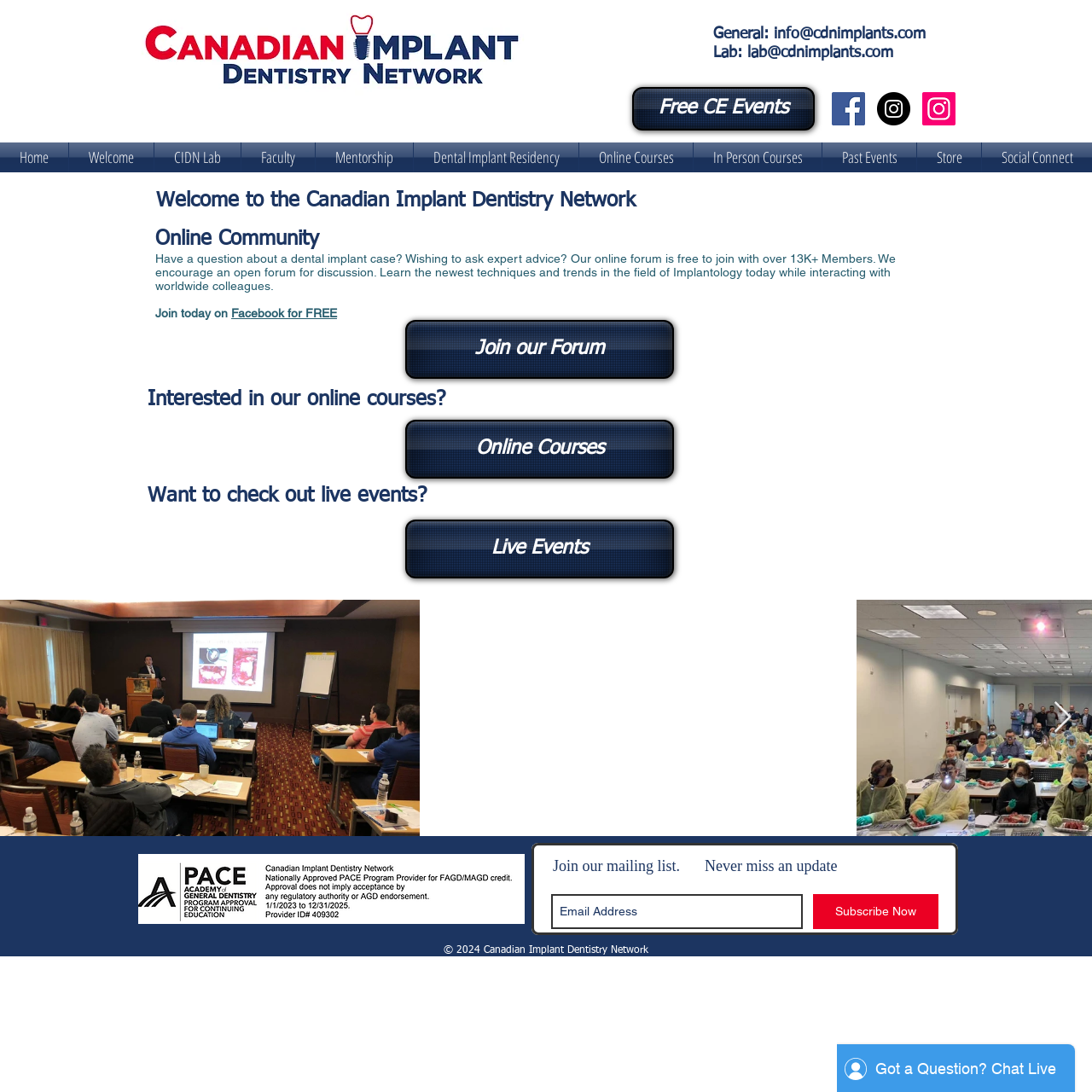Determine the bounding box coordinates for the UI element with the following description: "aria-label="Email Address" name="email" placeholder="Email Address"". The coordinates should be four float numbers between 0 and 1, represented as [left, top, right, bottom].

[0.505, 0.819, 0.735, 0.851]